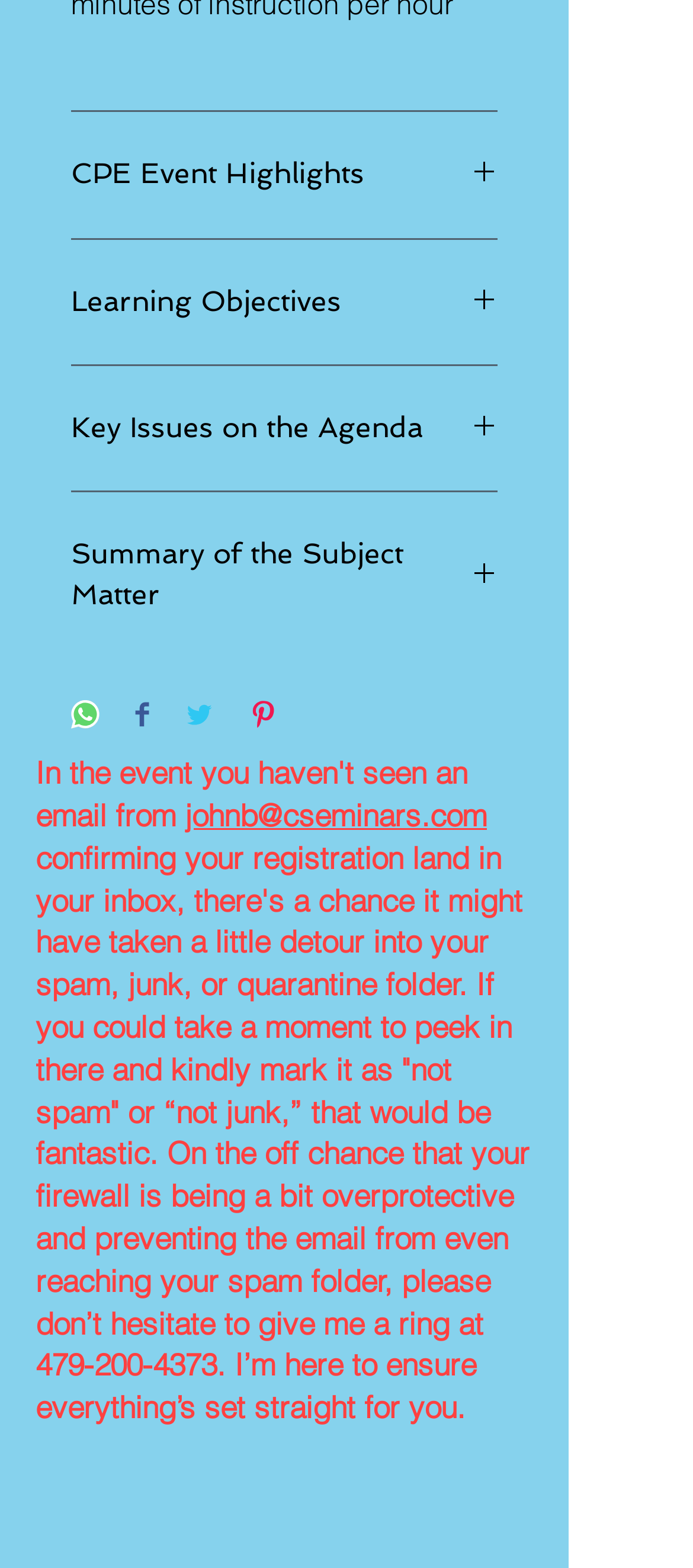Highlight the bounding box coordinates of the element that should be clicked to carry out the following instruction: "Call 479-200-4373". The coordinates must be given as four float numbers ranging from 0 to 1, i.e., [left, top, right, bottom].

[0.051, 0.858, 0.313, 0.882]